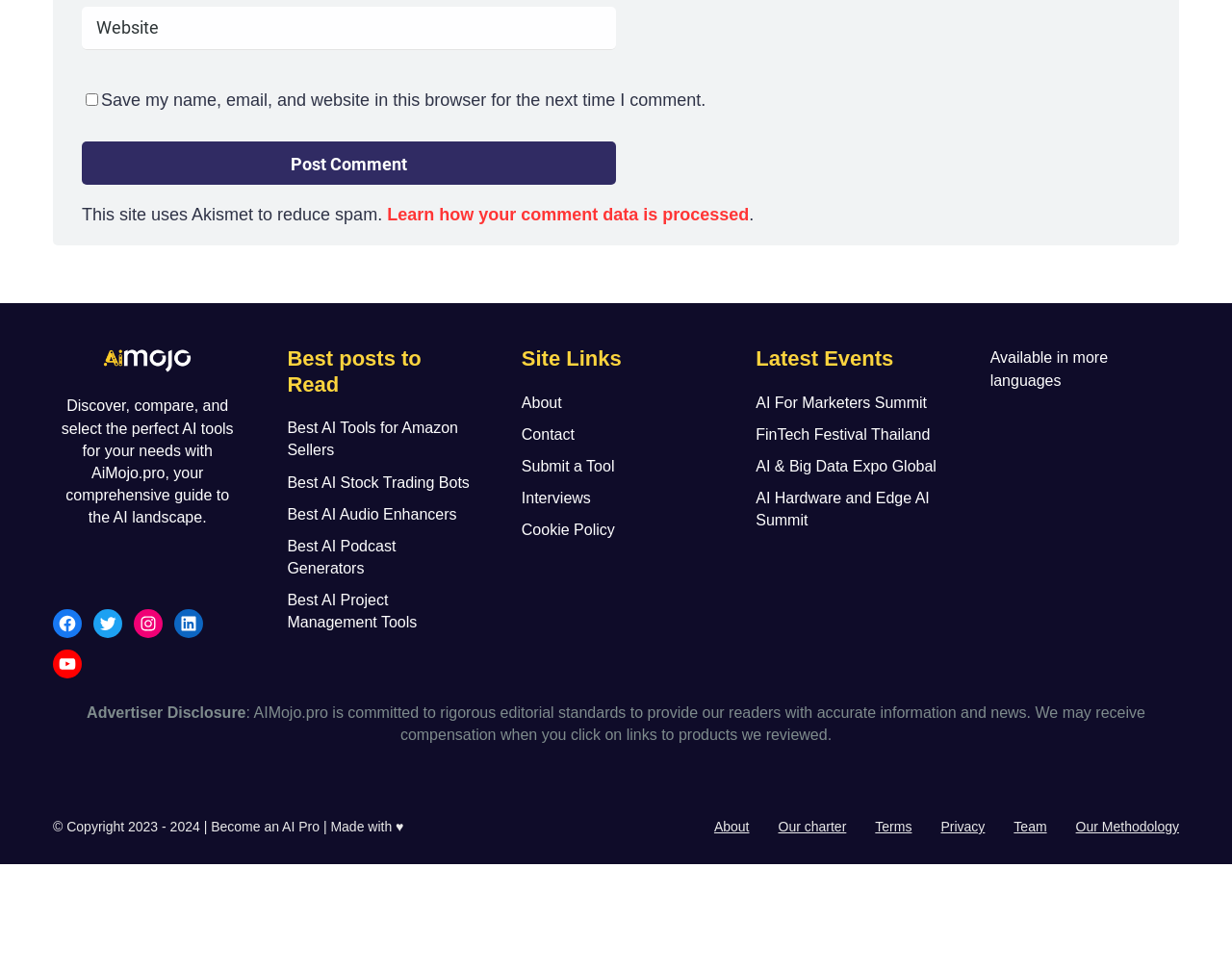Determine the bounding box coordinates for the element that should be clicked to follow this instruction: "Enter website name". The coordinates should be given as four float numbers between 0 and 1, in the format [left, top, right, bottom].

[0.066, 0.007, 0.5, 0.051]